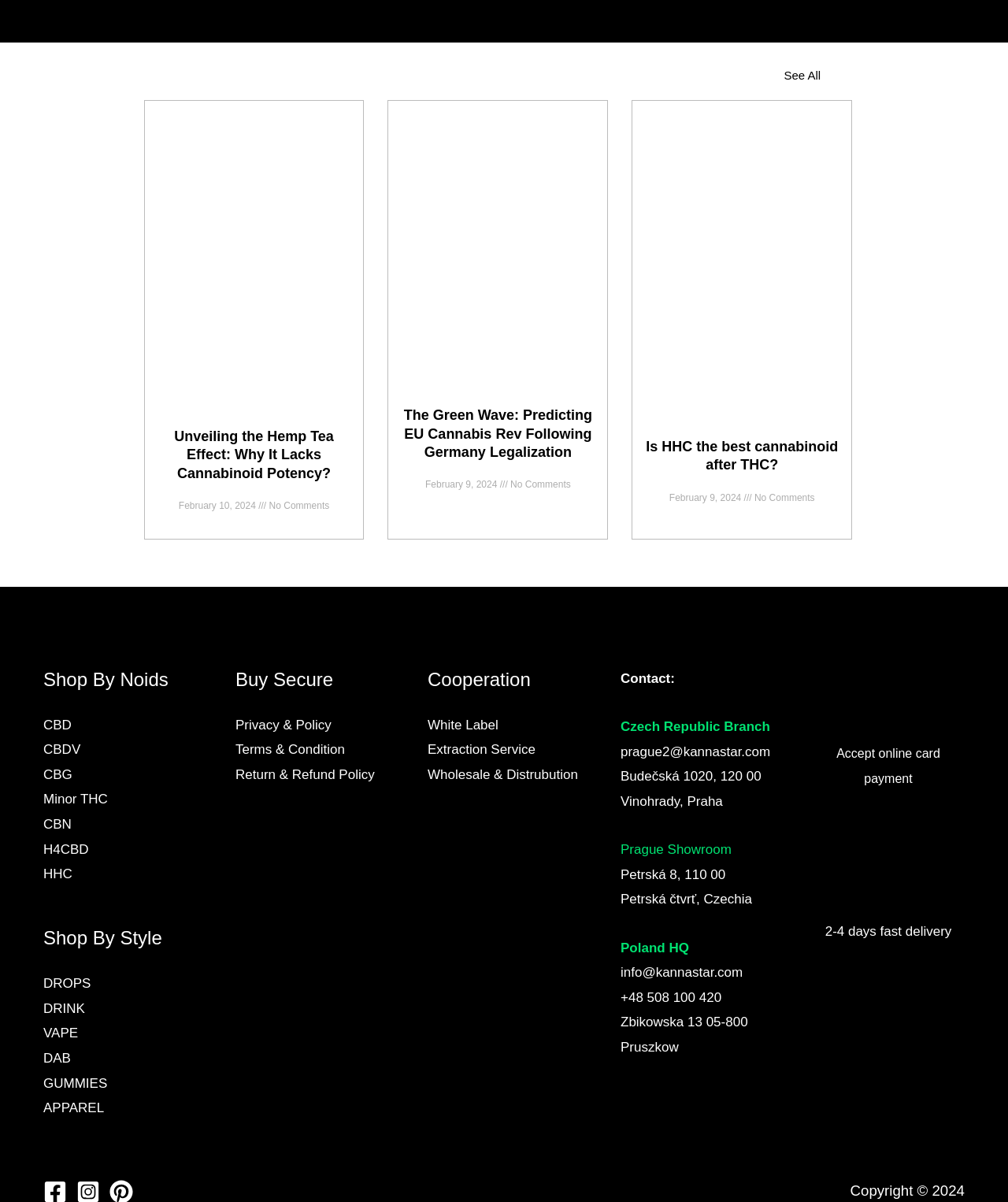Please determine the bounding box coordinates, formatted as (top-left x, top-left y, bottom-right x, bottom-right y), with all values as floating point numbers between 0 and 1. Identify the bounding box of the region described as: APPAREL

[0.043, 0.916, 0.103, 0.928]